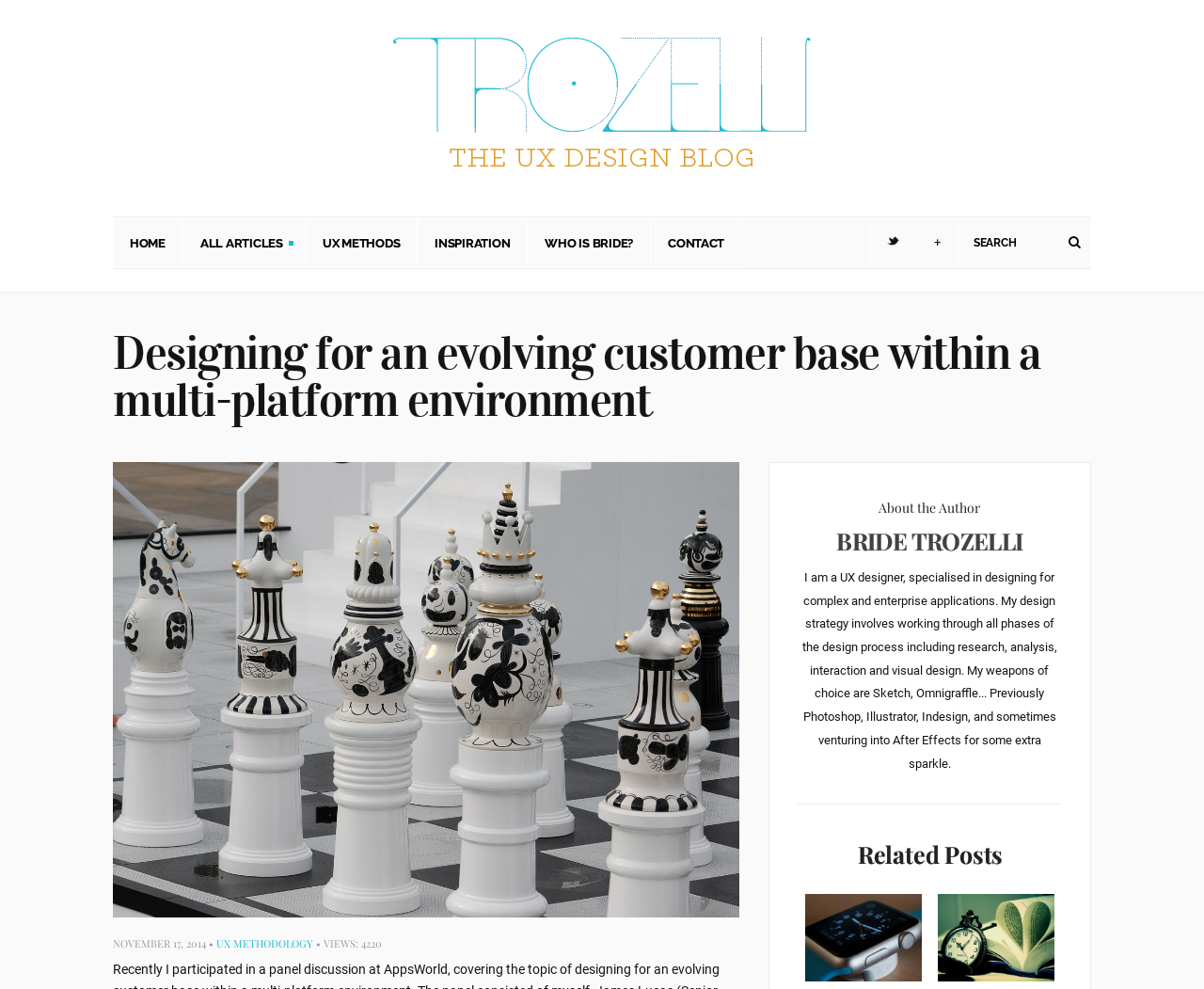Locate the coordinates of the bounding box for the clickable region that fulfills this instruction: "contact Bride".

[0.541, 0.22, 0.617, 0.271]